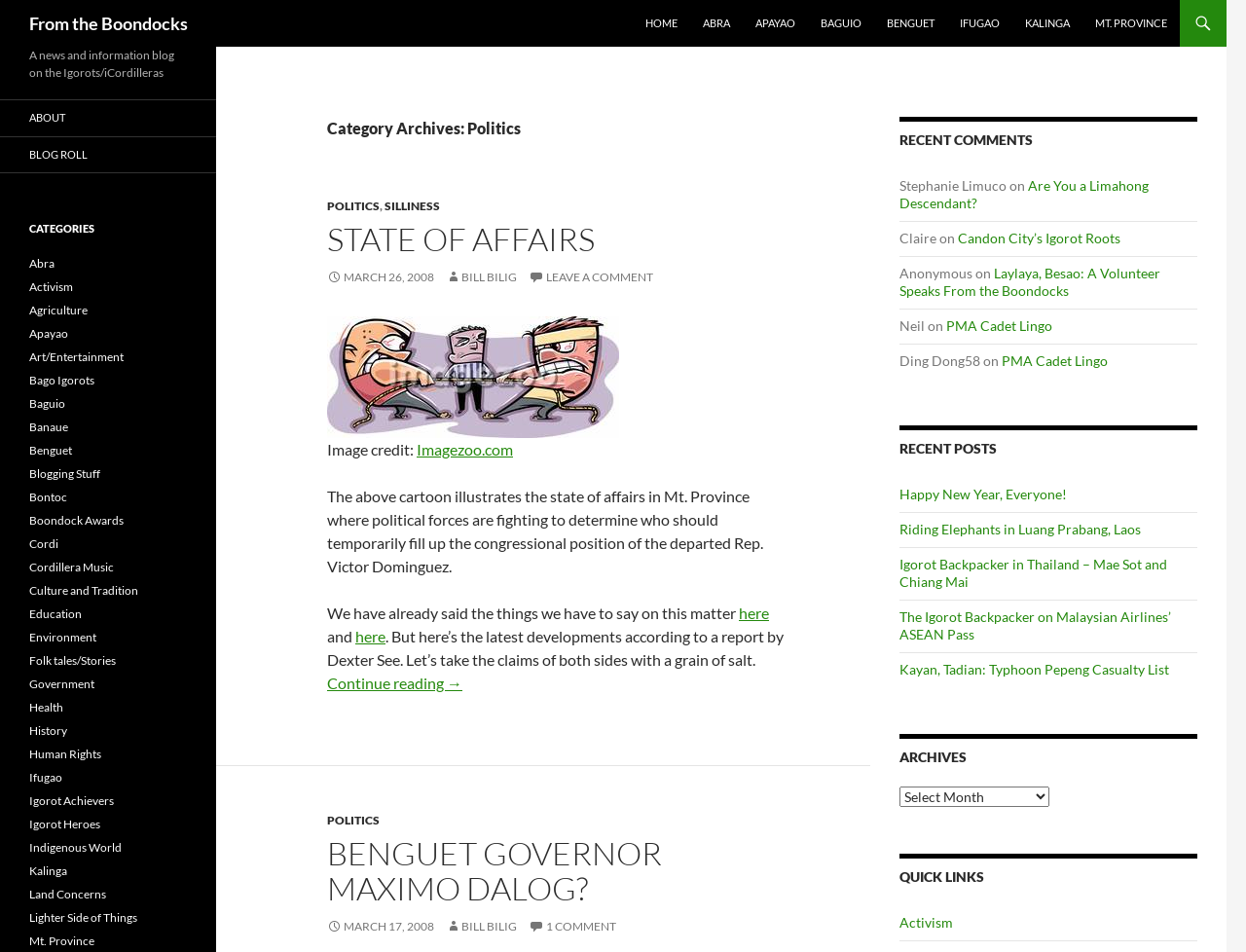Could you highlight the region that needs to be clicked to execute the instruction: "View the 'RECENT COMMENTS'"?

[0.722, 0.123, 0.961, 0.16]